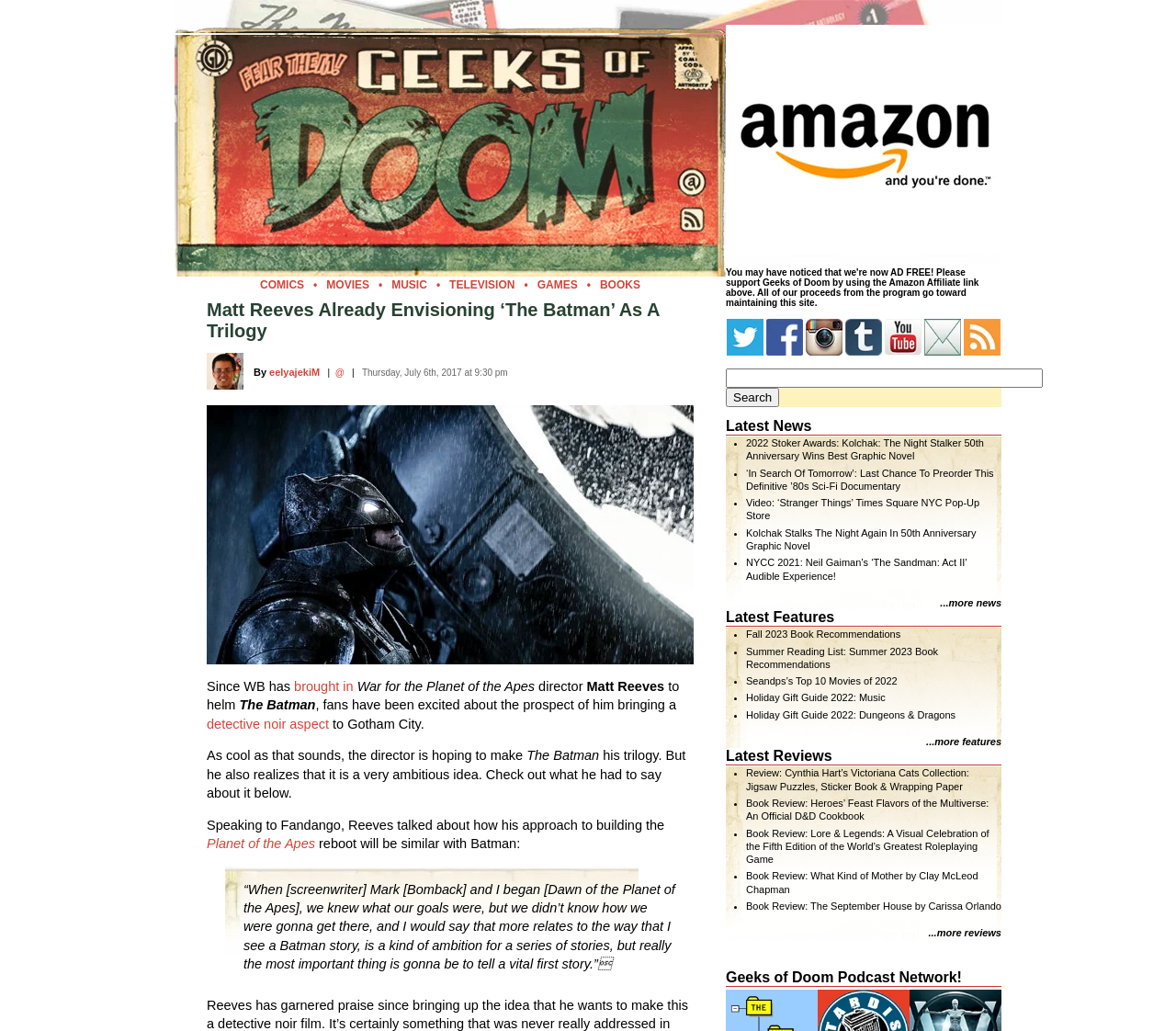Identify the bounding box coordinates of the clickable section necessary to follow the following instruction: "View the article by eelyajekiM". The coordinates should be presented as four float numbers from 0 to 1, i.e., [left, top, right, bottom].

[0.176, 0.342, 0.216, 0.38]